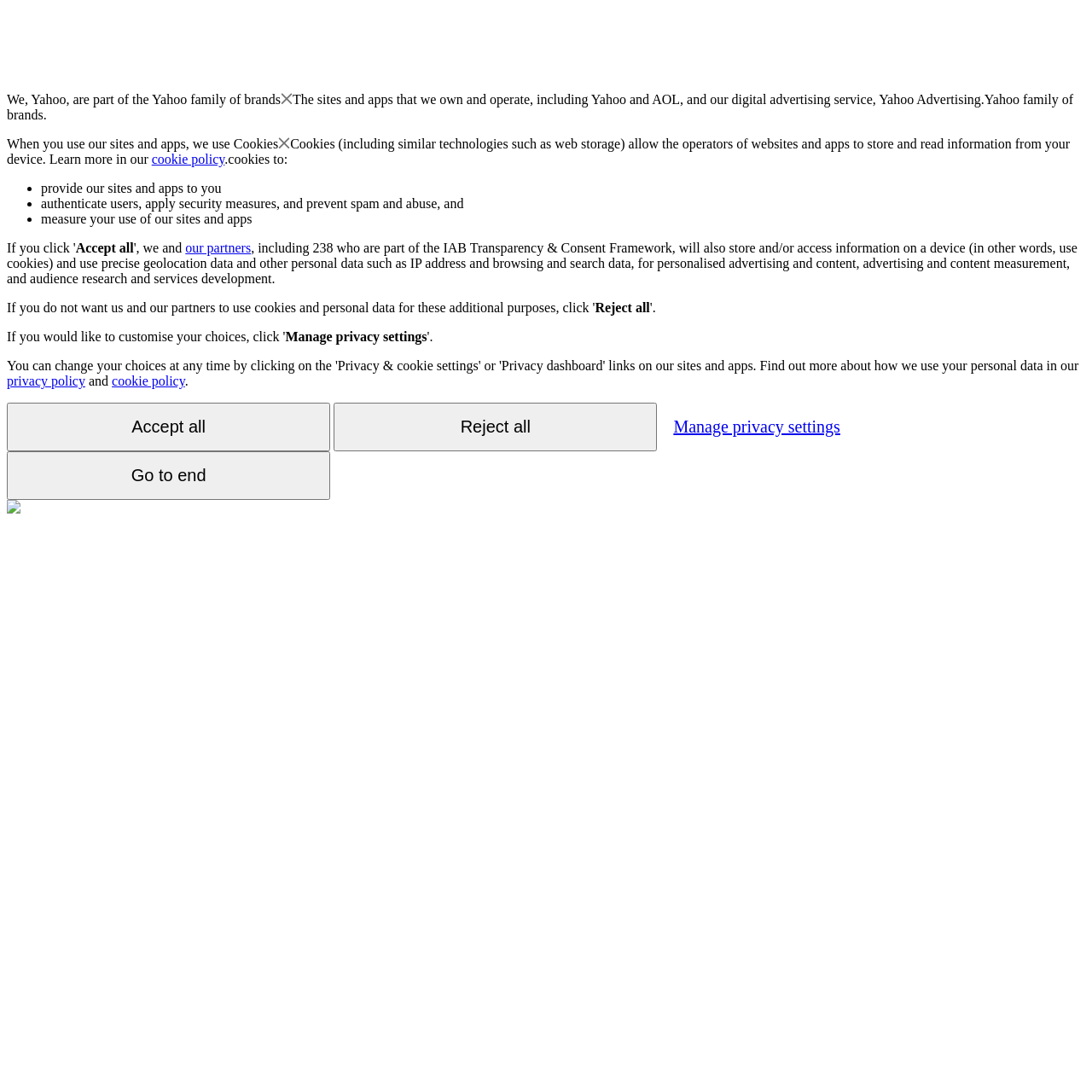Please find and report the bounding box coordinates of the element to click in order to perform the following action: "View the 'cookie policy'". The coordinates should be expressed as four float numbers between 0 and 1, in the format [left, top, right, bottom].

[0.102, 0.342, 0.169, 0.355]